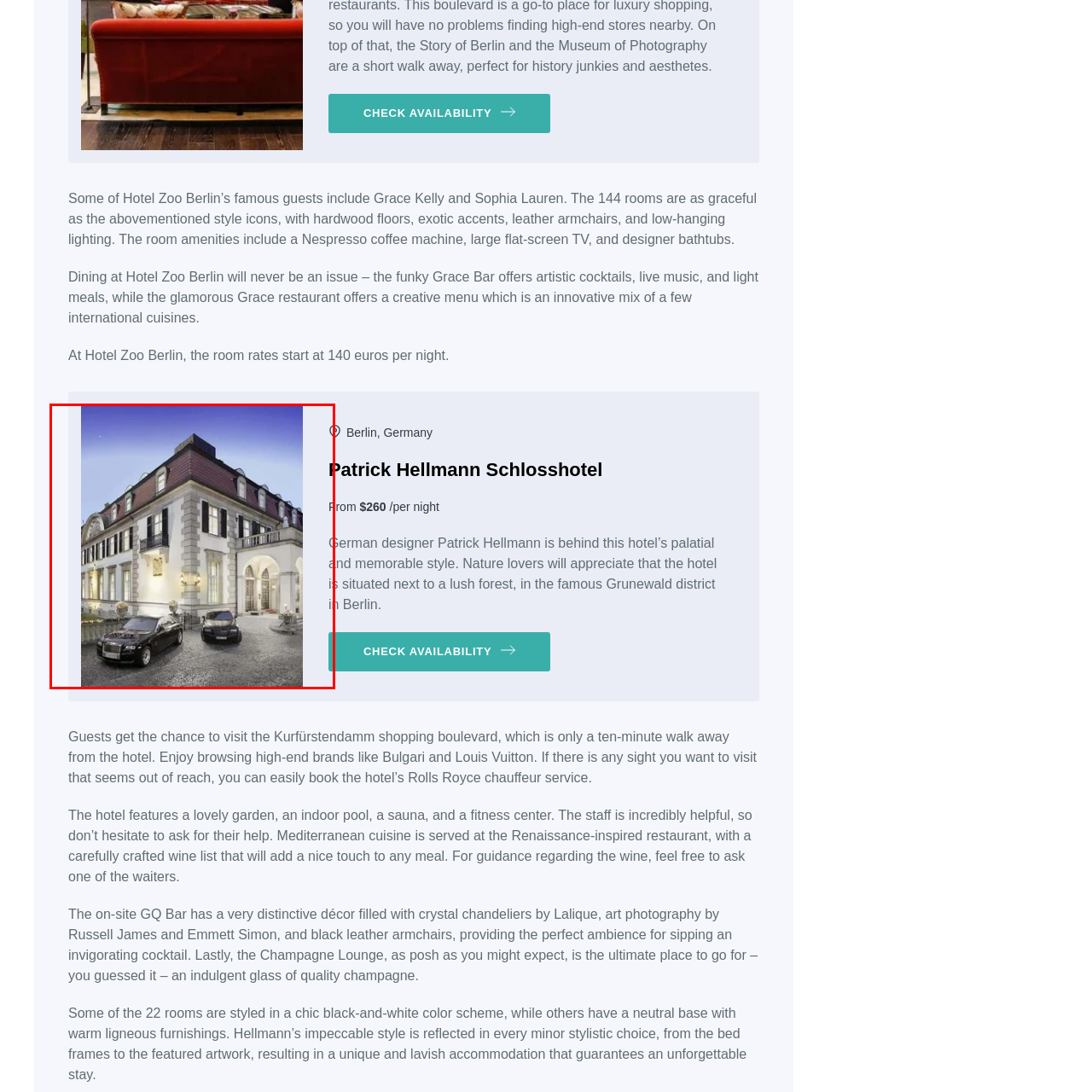Examine the image indicated by the red box and respond with a single word or phrase to the following question:
What is the style of the hotel's architecture?

Palatial